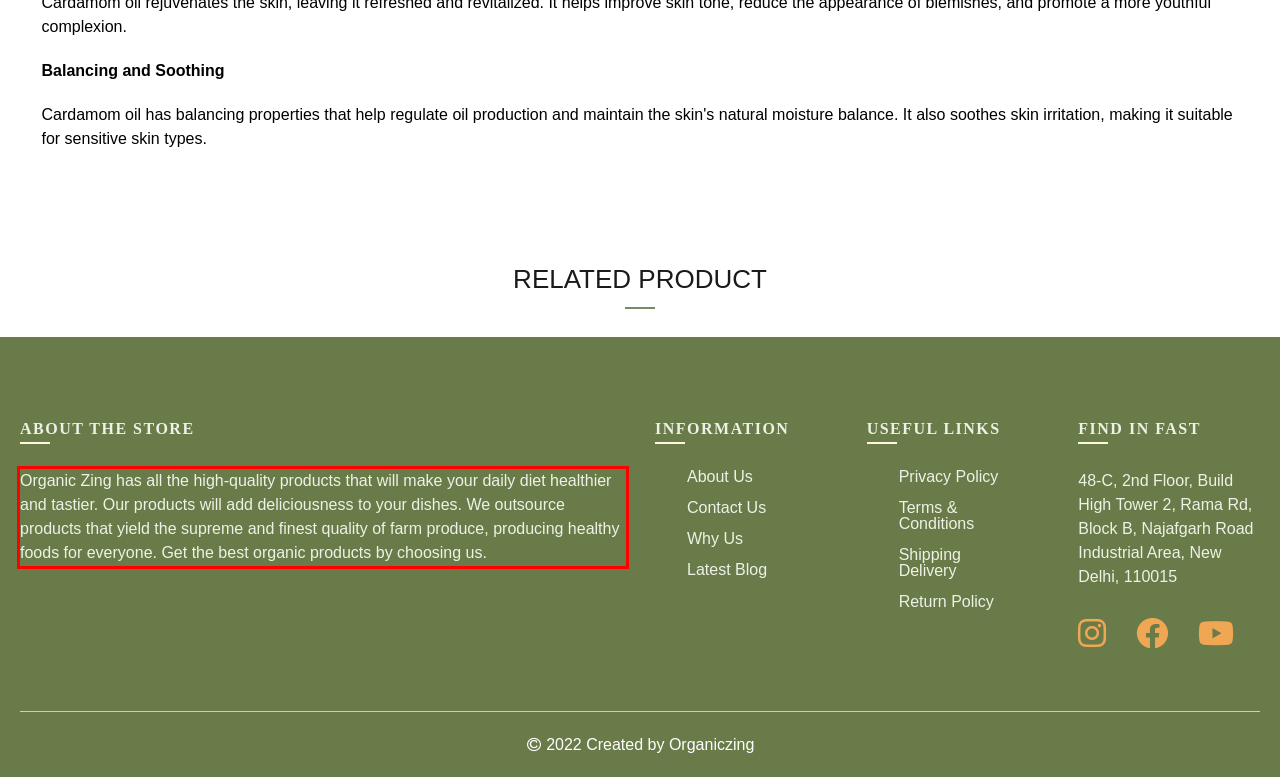Given a webpage screenshot, locate the red bounding box and extract the text content found inside it.

Organic Zing has all the high-quality products that will make your daily diet healthier and tastier. Our products will add deliciousness to your dishes. We outsource products that yield the supreme and finest quality of farm produce, producing healthy foods for everyone. Get the best organic products by choosing us.